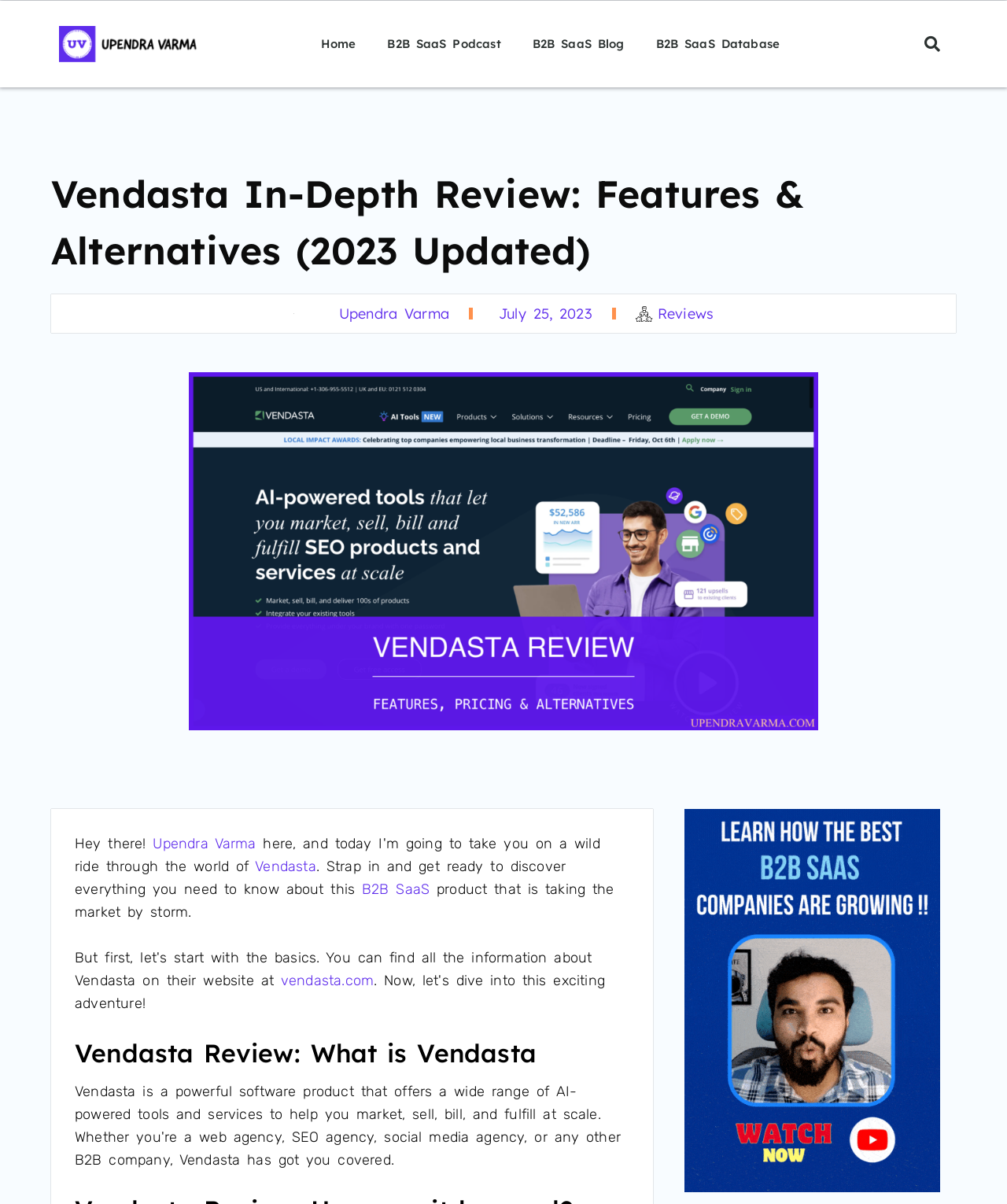What is the category of the article?
Based on the image, give a concise answer in the form of a single word or short phrase.

Reviews